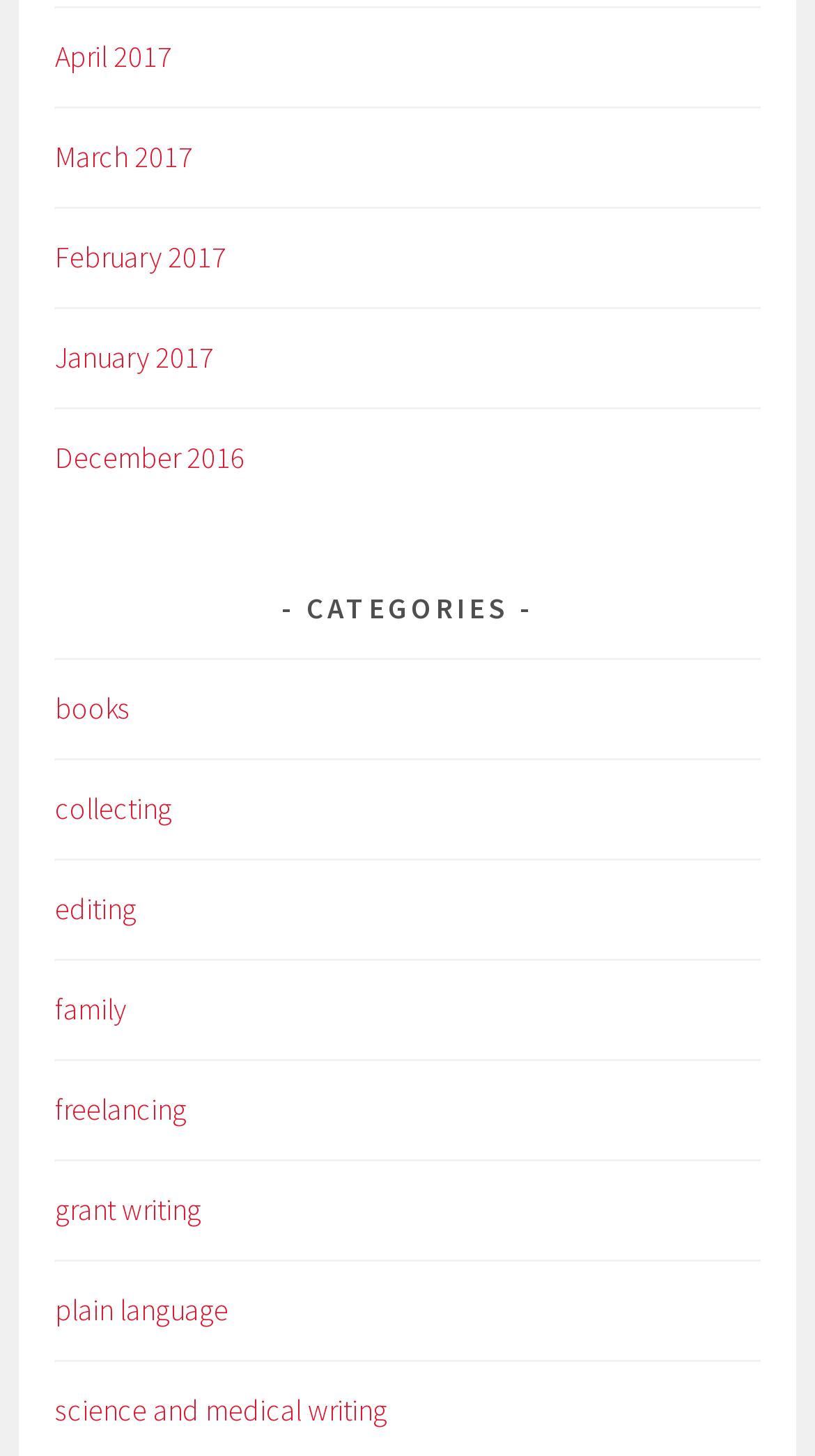Please identify the coordinates of the bounding box that should be clicked to fulfill this instruction: "view archives for April 2017".

[0.068, 0.026, 0.211, 0.052]